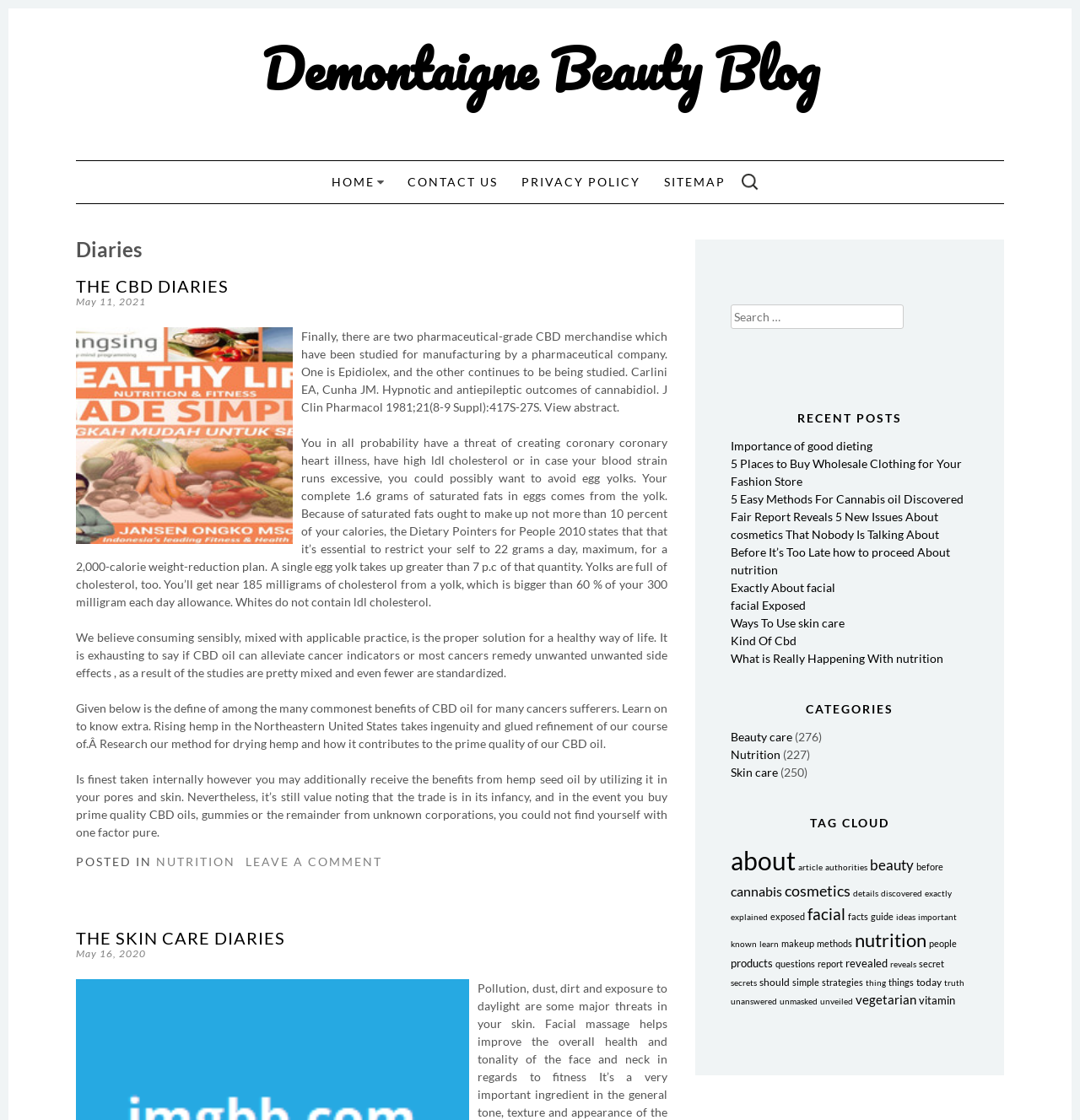Identify the bounding box coordinates of the area that should be clicked in order to complete the given instruction: "read the article about CBD diaries". The bounding box coordinates should be four float numbers between 0 and 1, i.e., [left, top, right, bottom].

[0.07, 0.248, 0.618, 0.263]